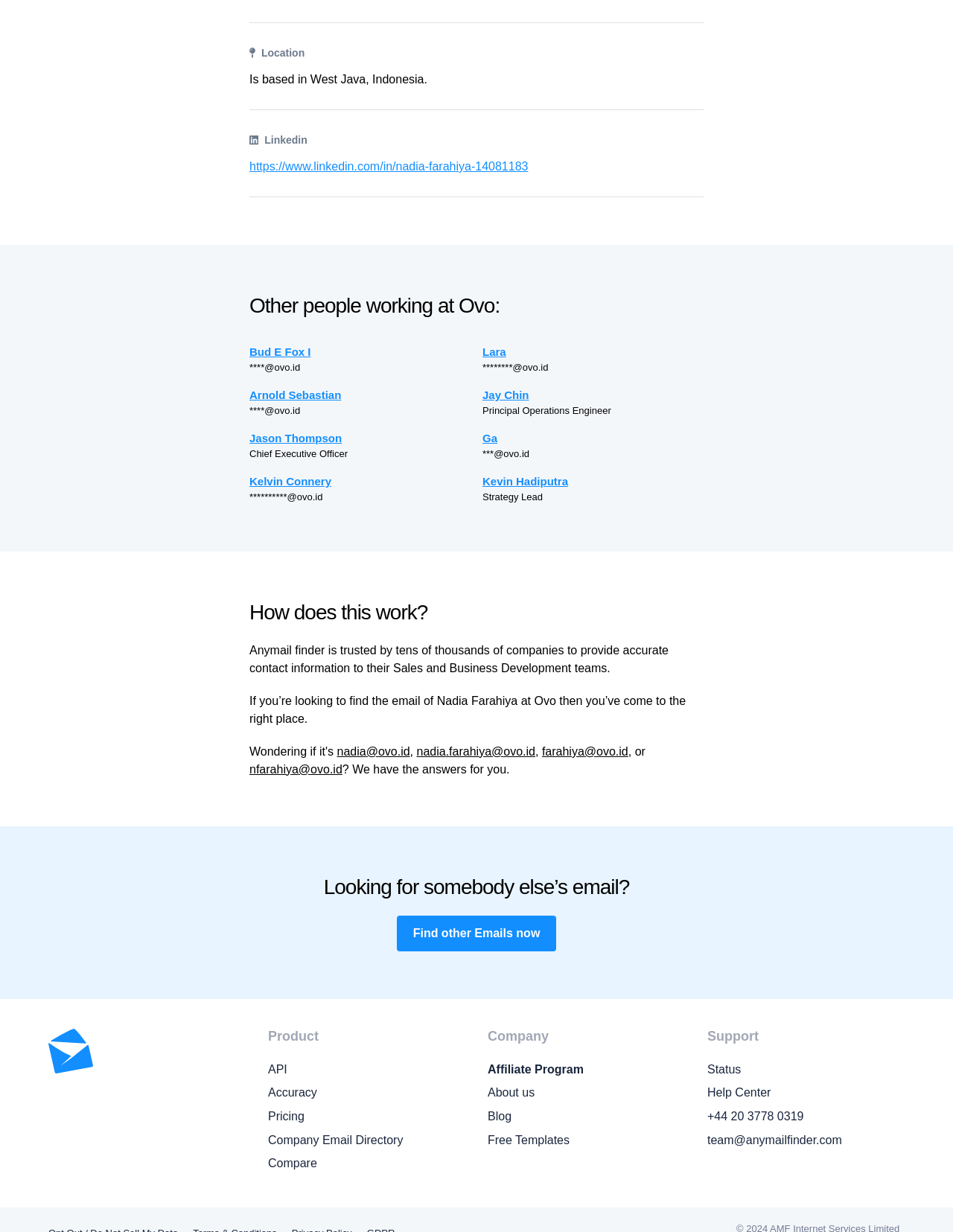Find the bounding box coordinates for the UI element that matches this description: "Jason Thompson".

[0.262, 0.349, 0.494, 0.363]